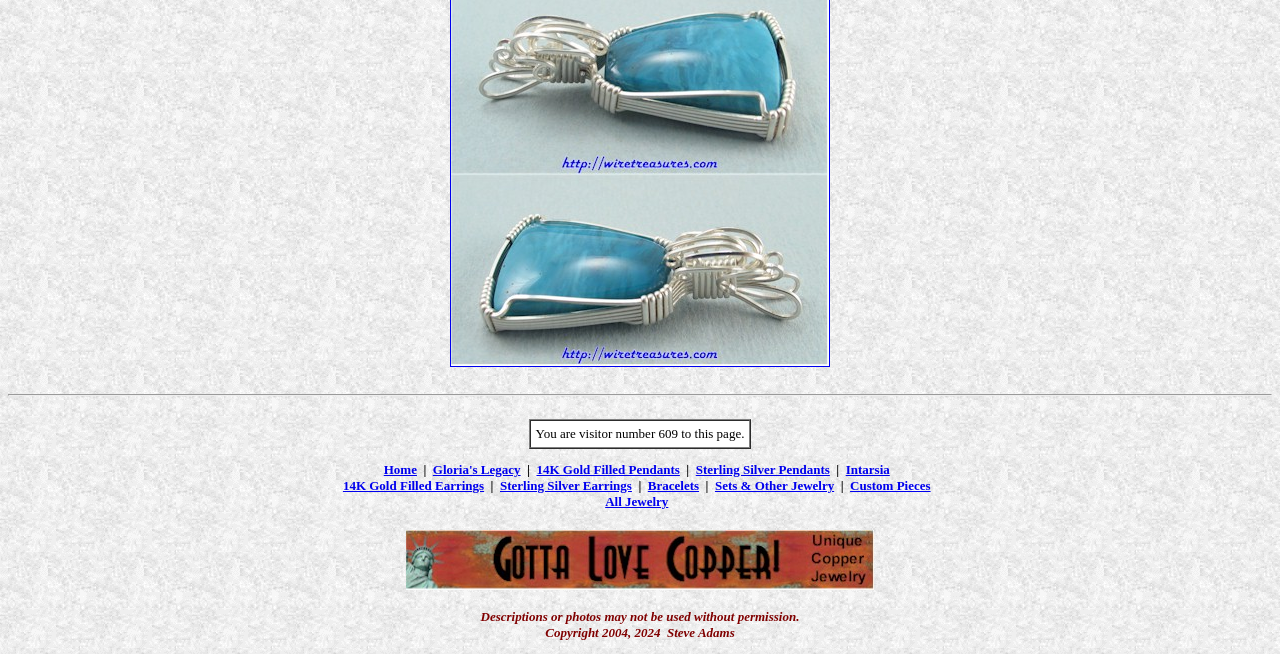Determine the bounding box coordinates for the HTML element mentioned in the following description: "Bracelets". The coordinates should be a list of four floats ranging from 0 to 1, represented as [left, top, right, bottom].

[0.506, 0.731, 0.546, 0.754]